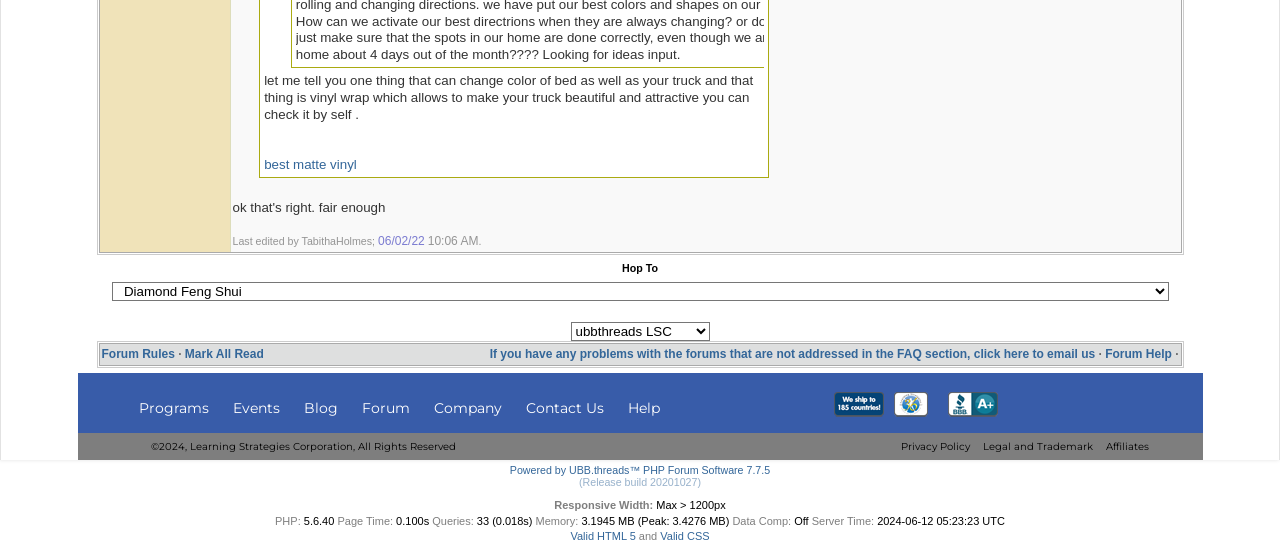Please give the bounding box coordinates of the area that should be clicked to fulfill the following instruction: "Select an option from the Hop To combobox". The coordinates should be in the format of four float numbers from 0 to 1, i.e., [left, top, right, bottom].

[0.087, 0.517, 0.913, 0.552]